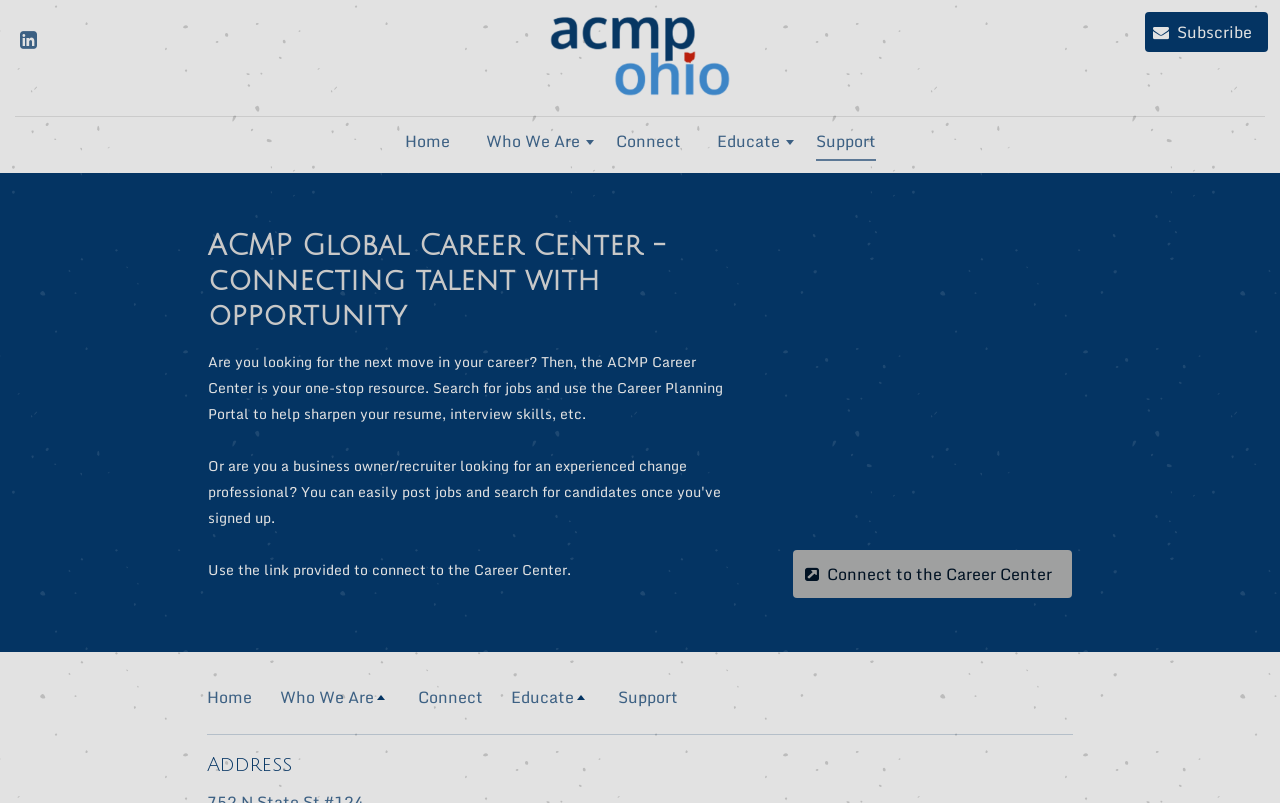Please locate the bounding box coordinates of the element that should be clicked to complete the given instruction: "Go to the Who We Are page".

[0.367, 0.151, 0.465, 0.2]